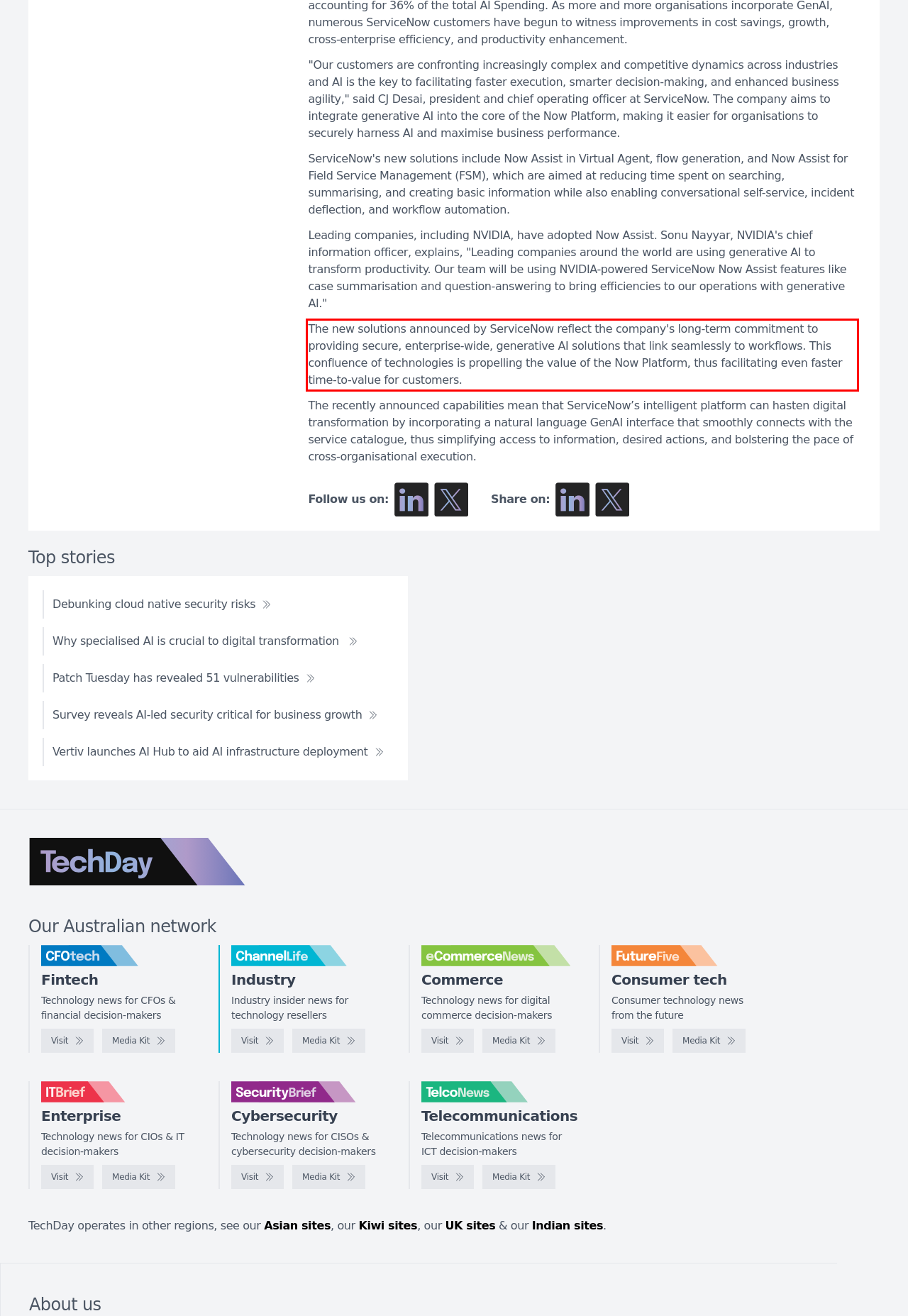Within the screenshot of a webpage, identify the red bounding box and perform OCR to capture the text content it contains.

The new solutions announced by ServiceNow reflect the company's long-term commitment to providing secure, enterprise-wide, generative AI solutions that link seamlessly to workflows. This confluence of technologies is propelling the value of the Now Platform, thus facilitating even faster time-to-value for customers.